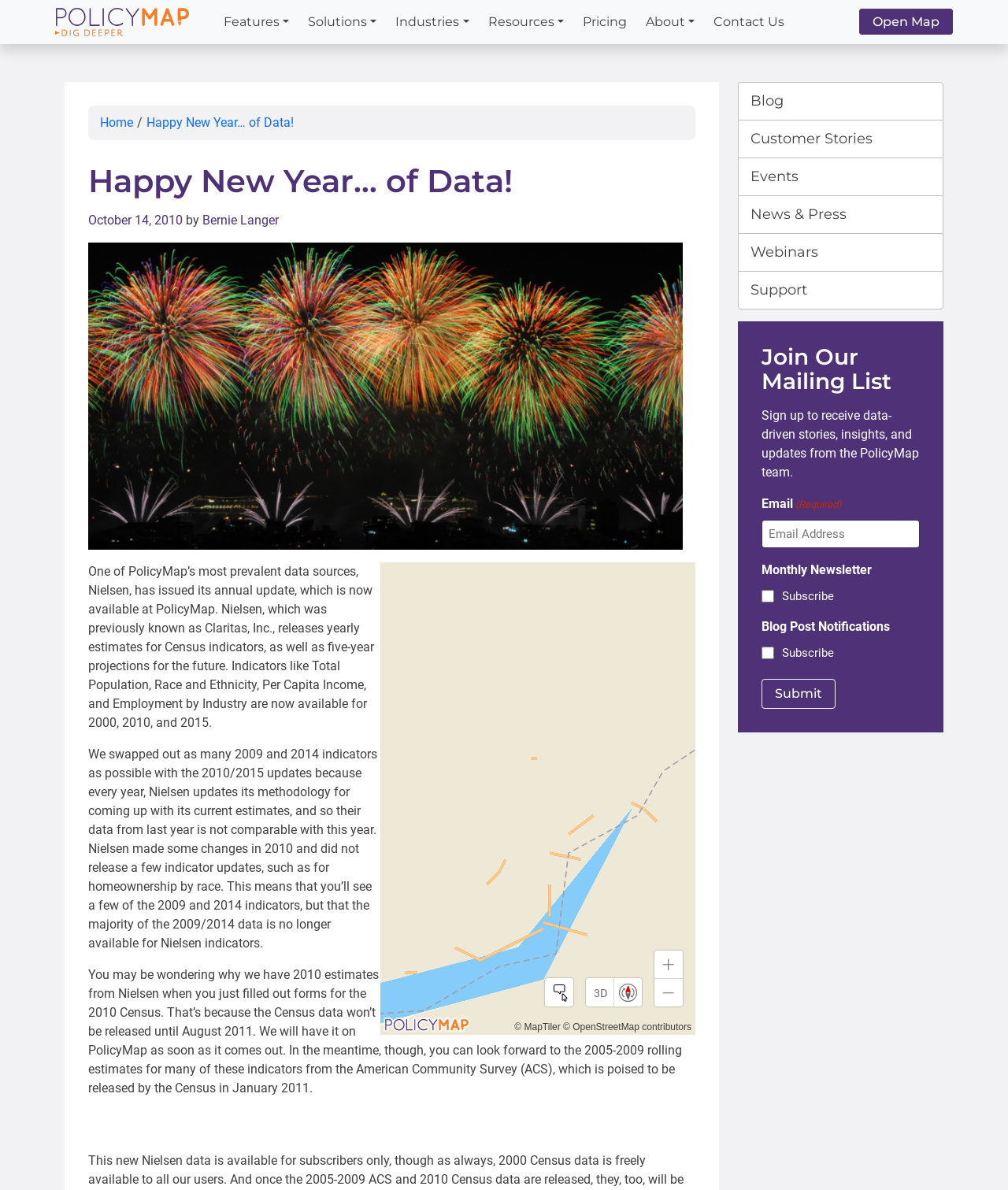What is the primary heading on this webpage?

Happy New Year… of Data!